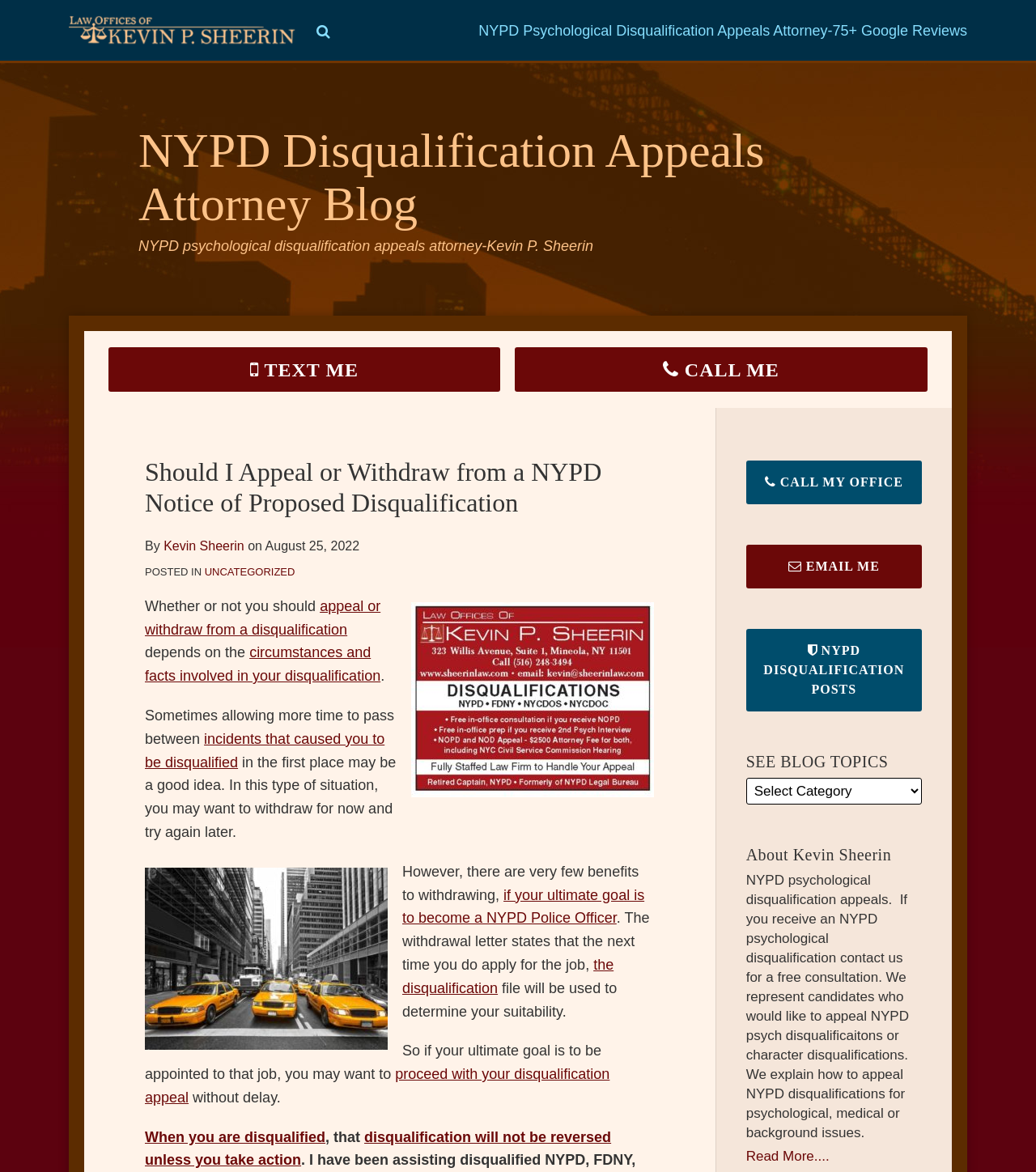Locate the bounding box of the UI element defined by this description: "proceed with your disqualification appeal". The coordinates should be given as four float numbers between 0 and 1, formatted as [left, top, right, bottom].

[0.14, 0.91, 0.589, 0.943]